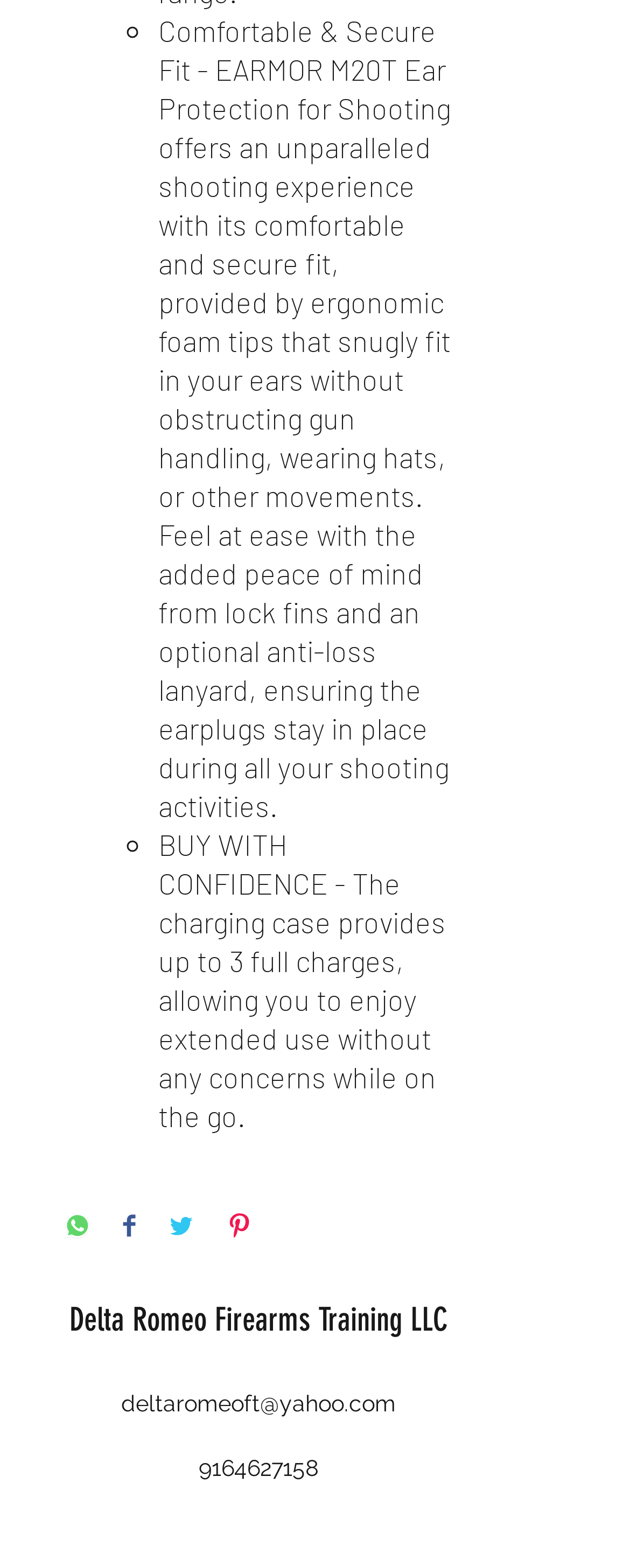Locate the bounding box coordinates of the area that needs to be clicked to fulfill the following instruction: "Share on WhatsApp". The coordinates should be in the format of four float numbers between 0 and 1, namely [left, top, right, bottom].

[0.103, 0.773, 0.144, 0.793]